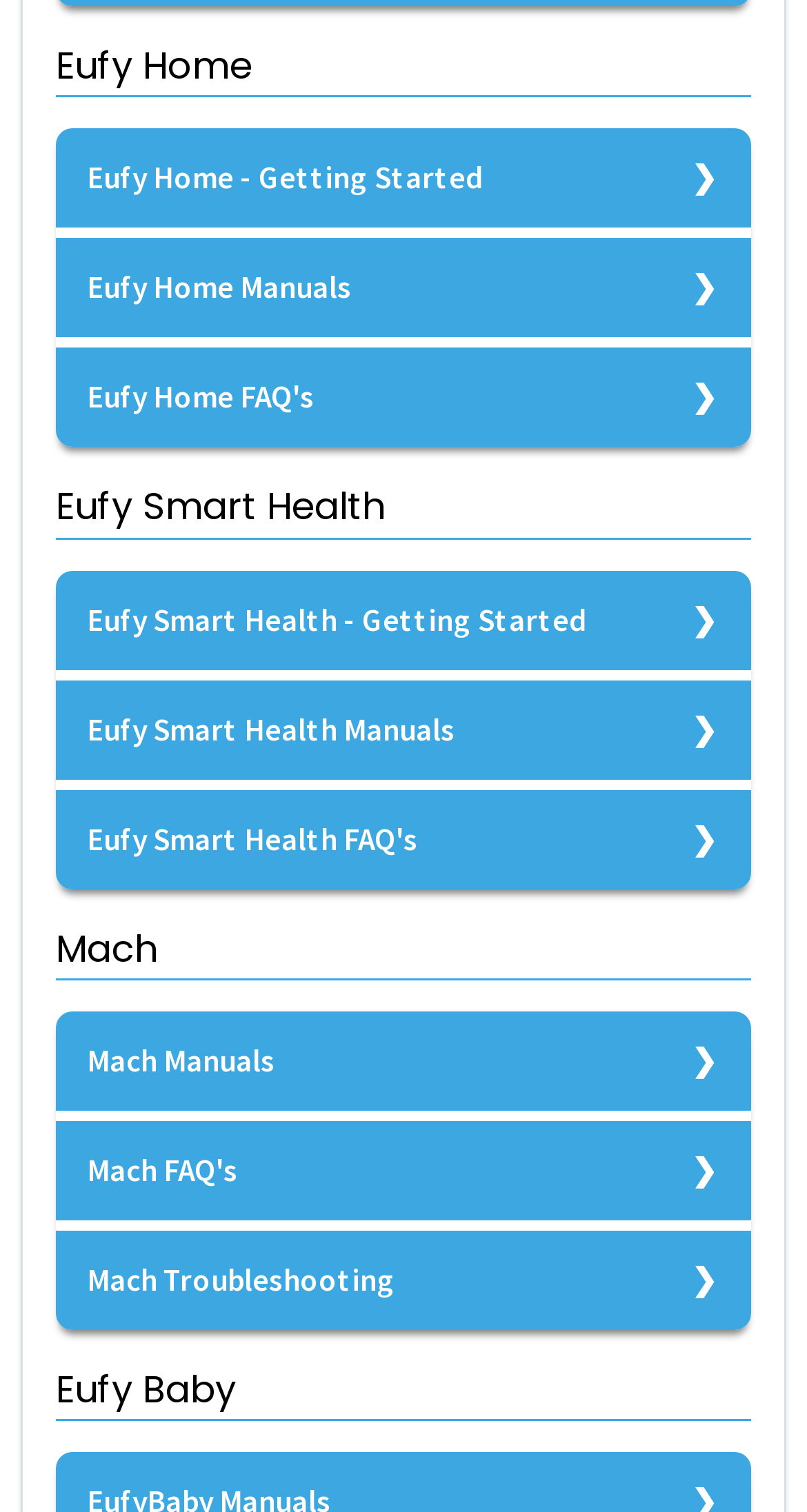Identify the bounding box coordinates for the UI element described as: "Eufy Home". The coordinates should be provided as four floats between 0 and 1: [left, top, right, bottom].

[0.069, 0.026, 0.313, 0.06]